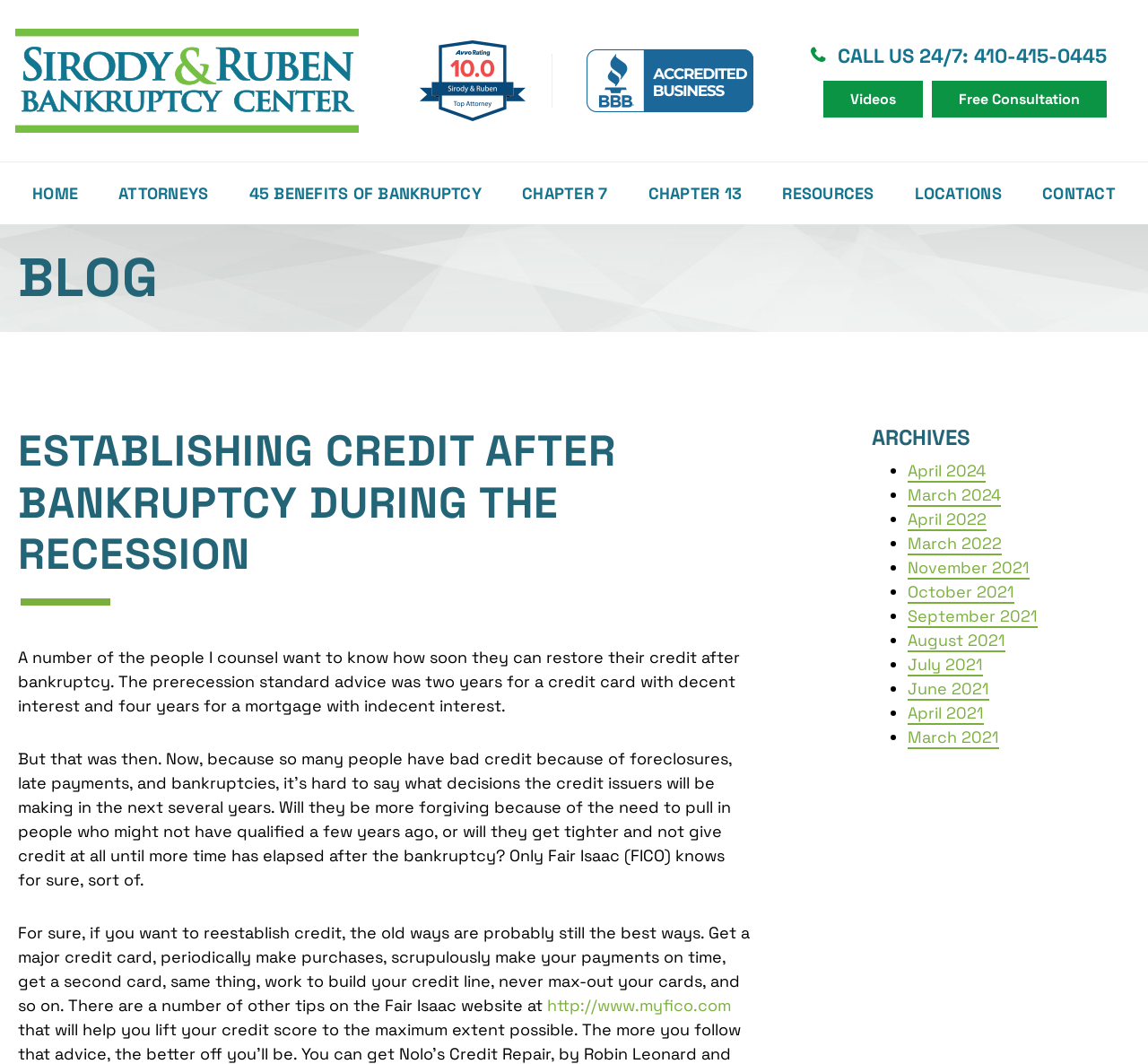Please locate and generate the primary heading on this webpage.

ESTABLISHING CREDIT AFTER BANKRUPTCY DURING THE RECESSION